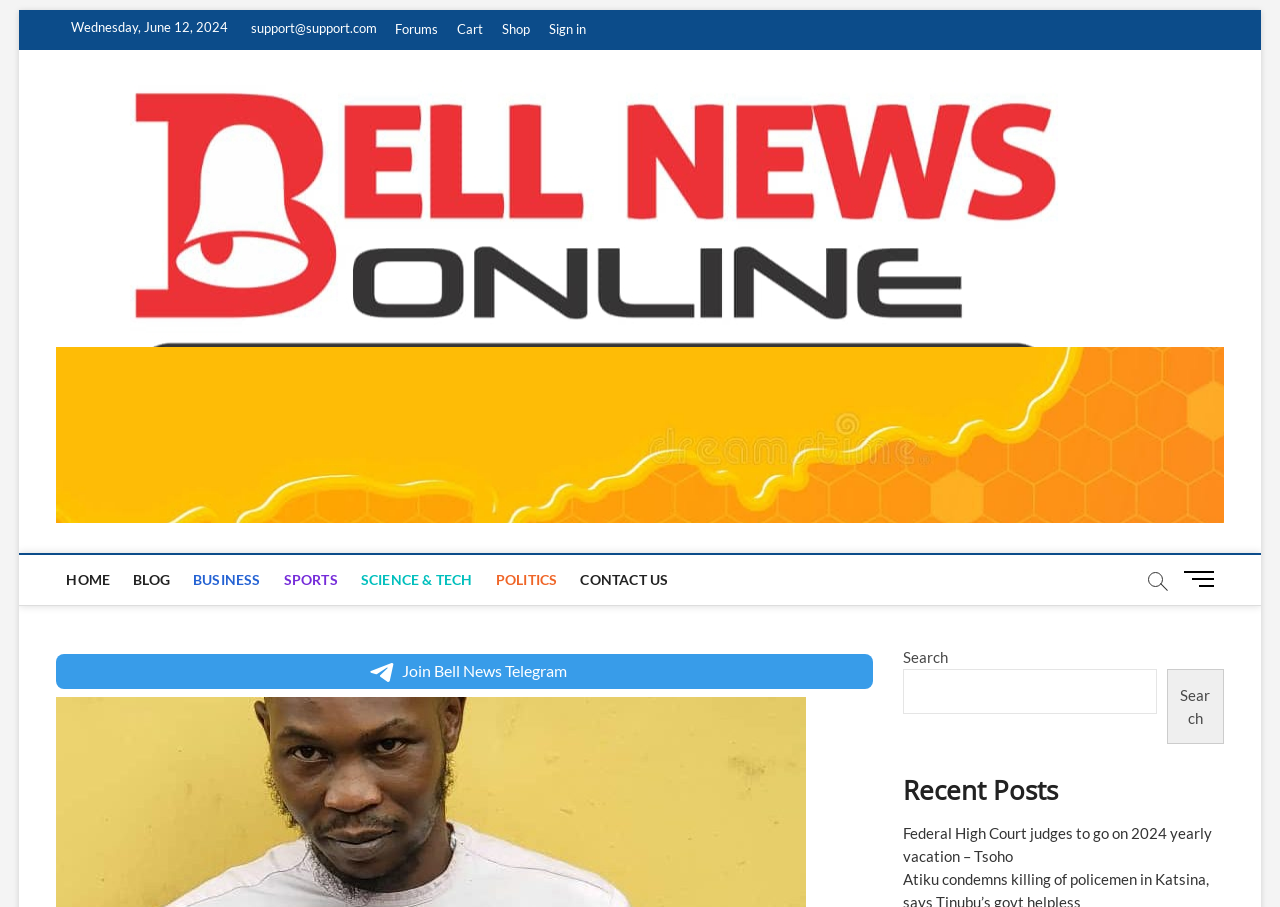What is the date displayed on the webpage?
Using the image as a reference, deliver a detailed and thorough answer to the question.

I found the date by looking at the StaticText element with the text 'Wednesday, June 12, 2024' which is located at the top of the webpage.